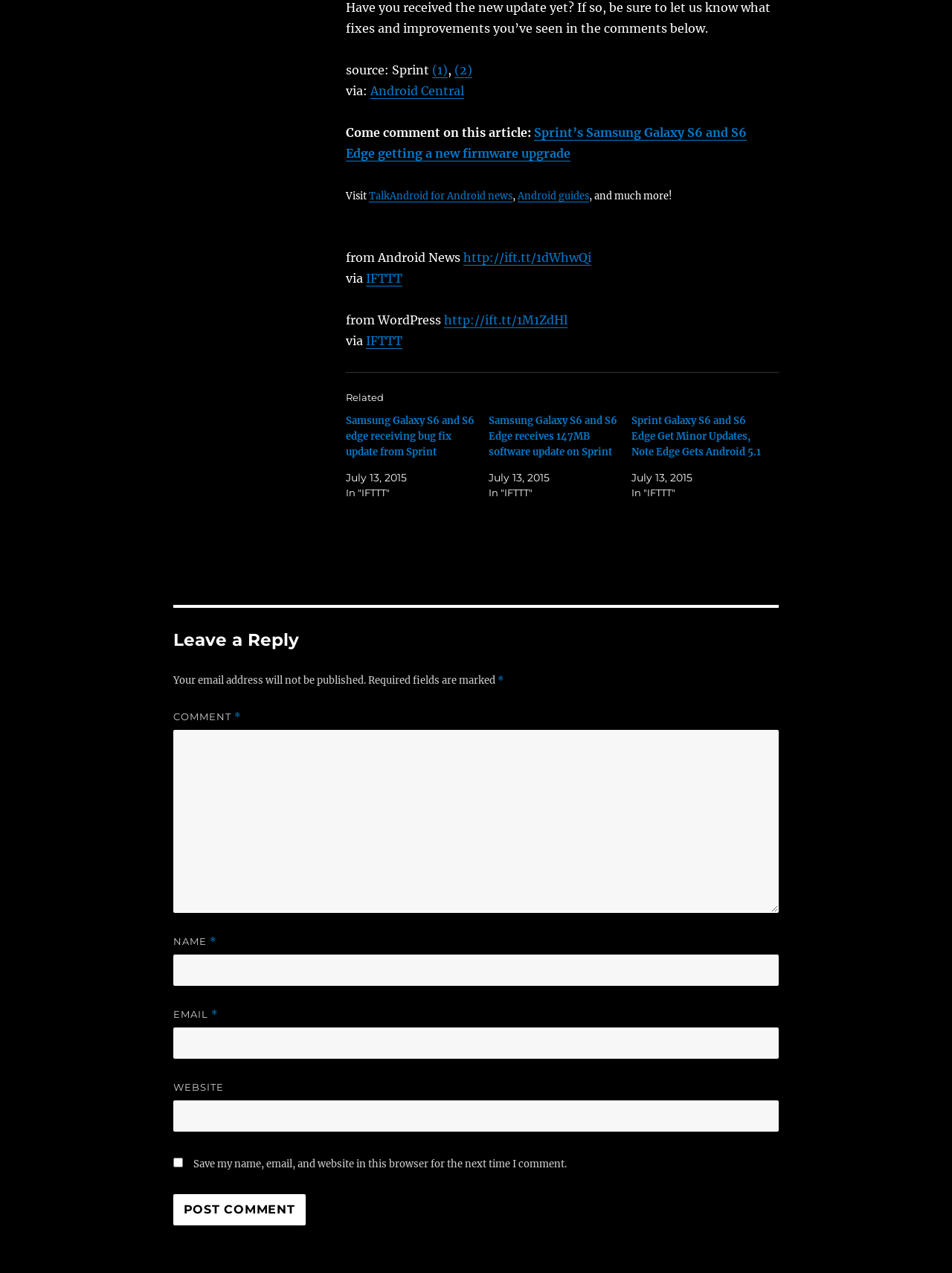Locate the bounding box coordinates of the area to click to fulfill this instruction: "Click on the link to read the article 'Sprint’s Samsung Galaxy S6 and S6 Edge getting a new firmware upgrade'". The bounding box should be presented as four float numbers between 0 and 1, in the order [left, top, right, bottom].

[0.364, 0.098, 0.785, 0.126]